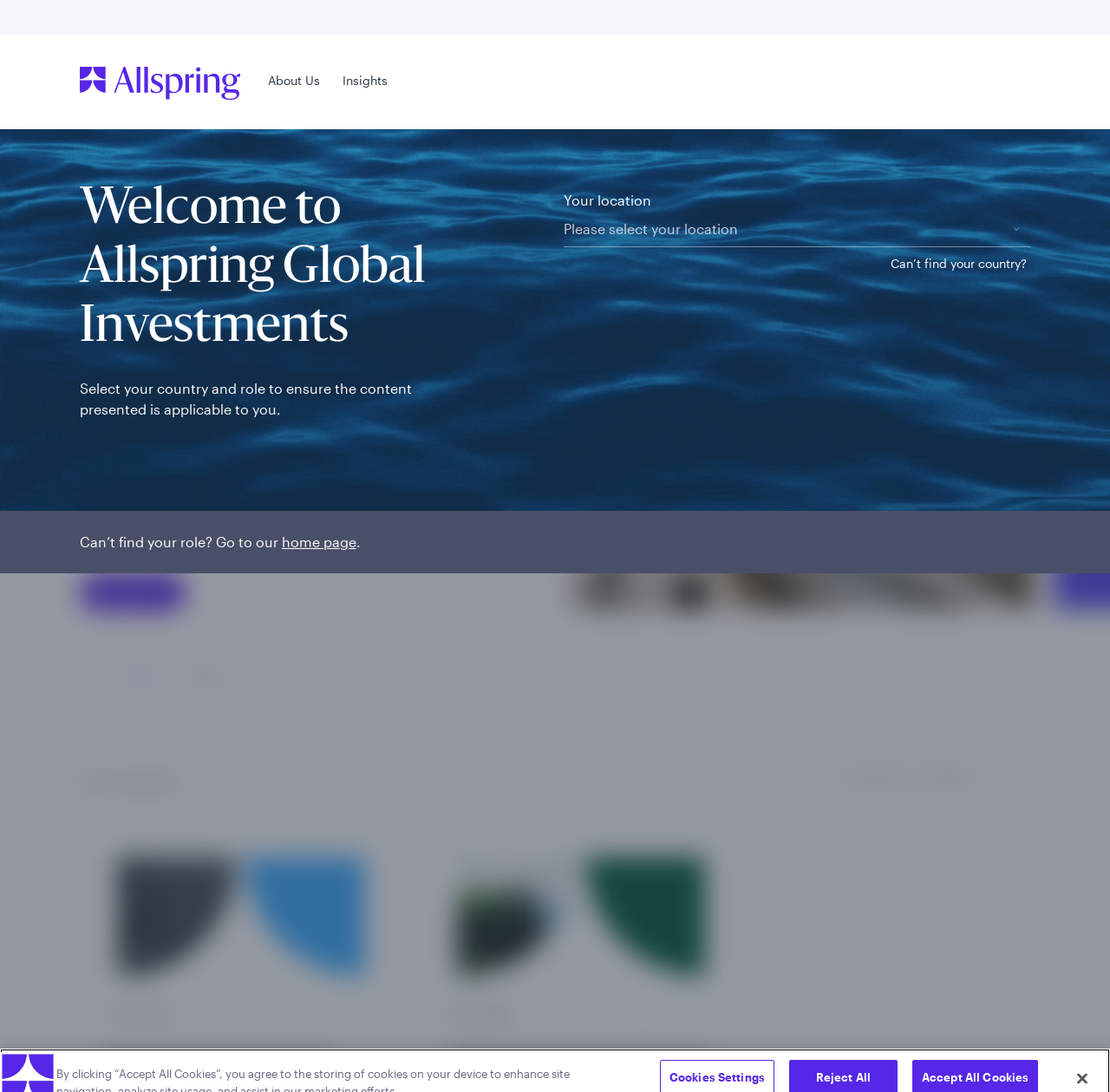What type of content is featured in the hero carousel?
Give a single word or phrase as your answer by examining the image.

Articles and insights